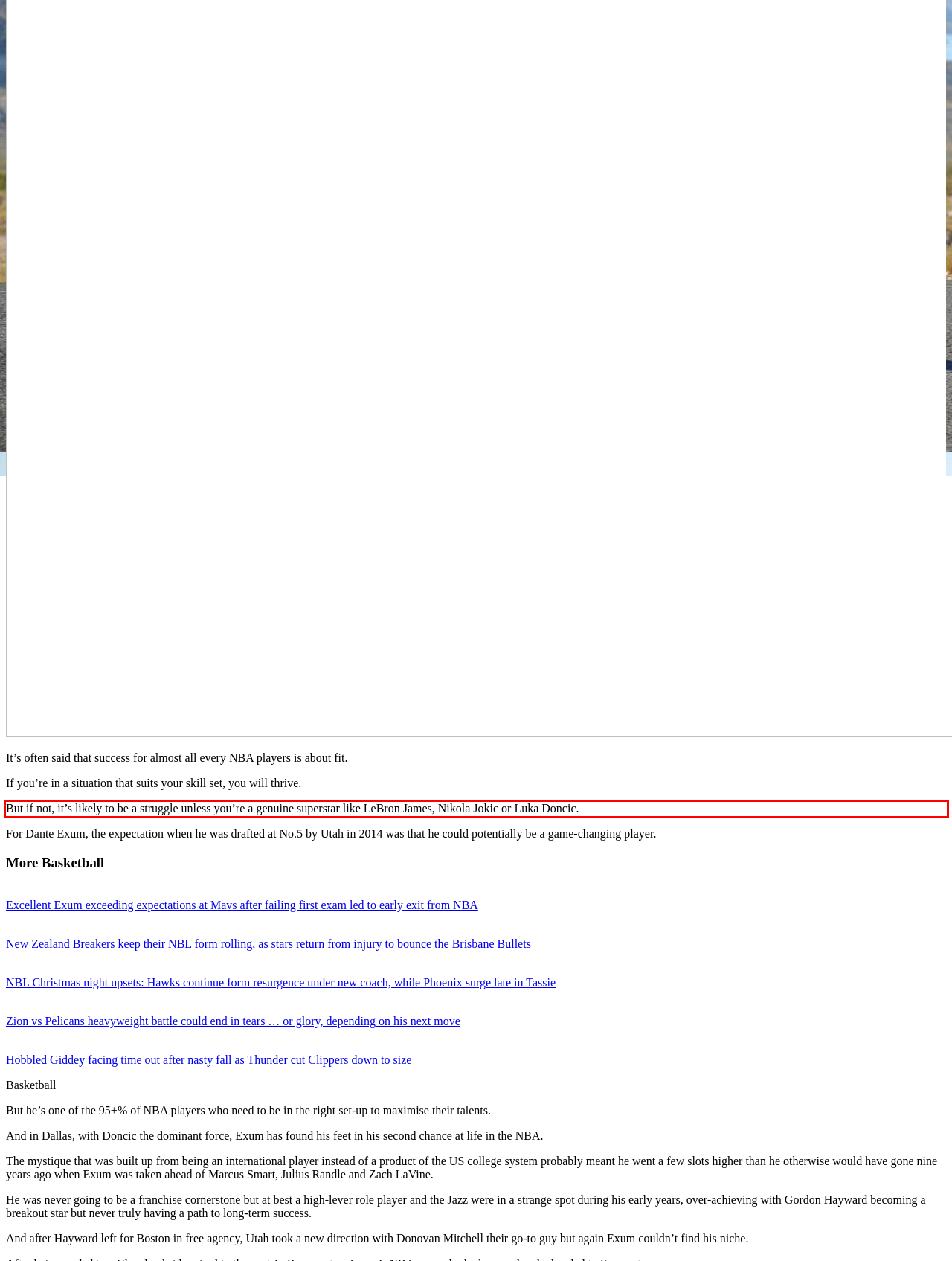Within the screenshot of a webpage, identify the red bounding box and perform OCR to capture the text content it contains.

But if not, it’s likely to be a struggle unless you’re a genuine superstar like LeBron James, Nikola Jokic or Luka Doncic.